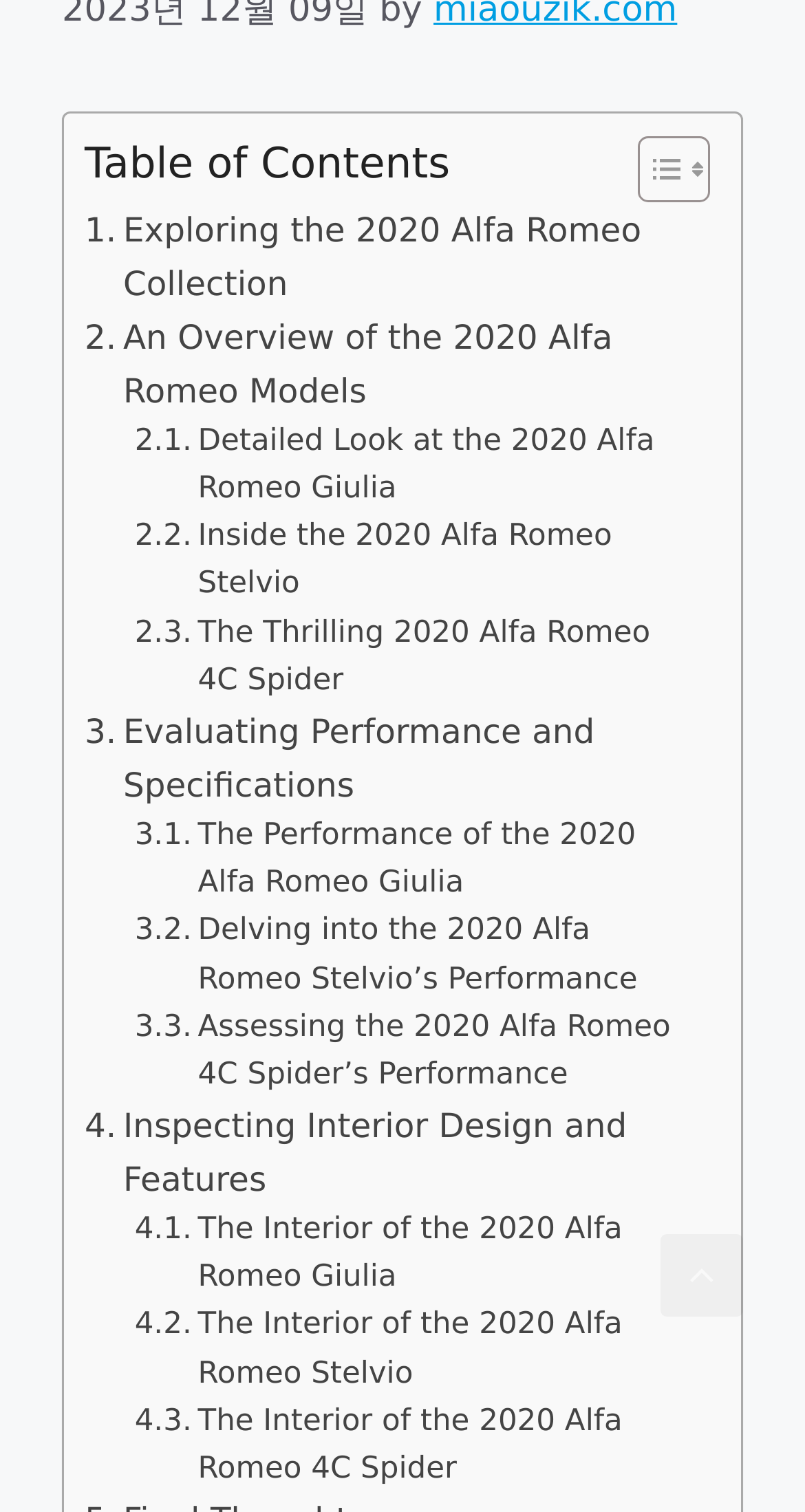Extract the bounding box for the UI element that matches this description: "Inspecting Interior Design and Features".

[0.105, 0.728, 0.869, 0.798]